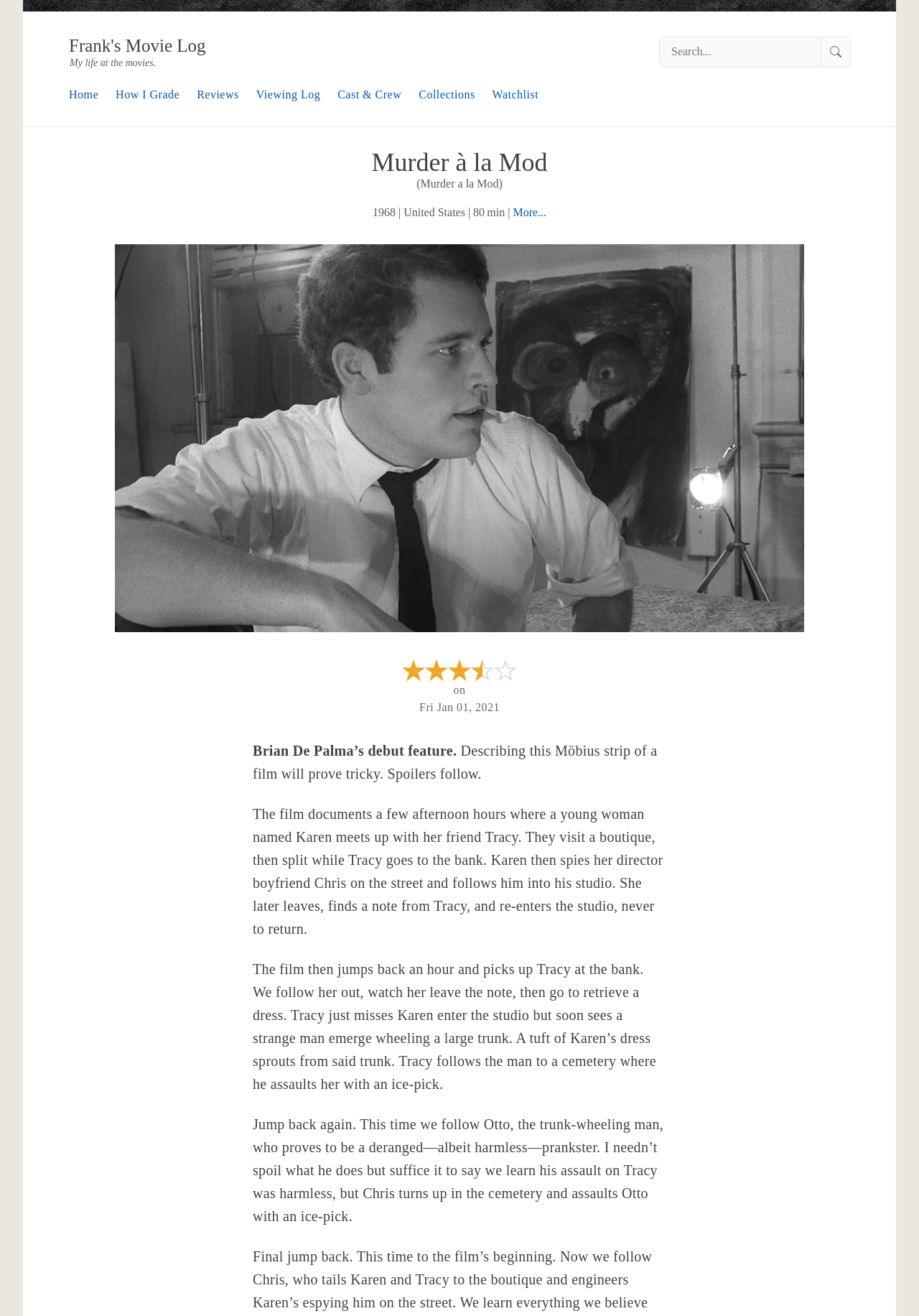Who is the director of the movie?
Give a thorough and detailed response to the question.

I found the director of the movie by reading the text on the page, which mentions 'Brian De Palma’s debut feature'.